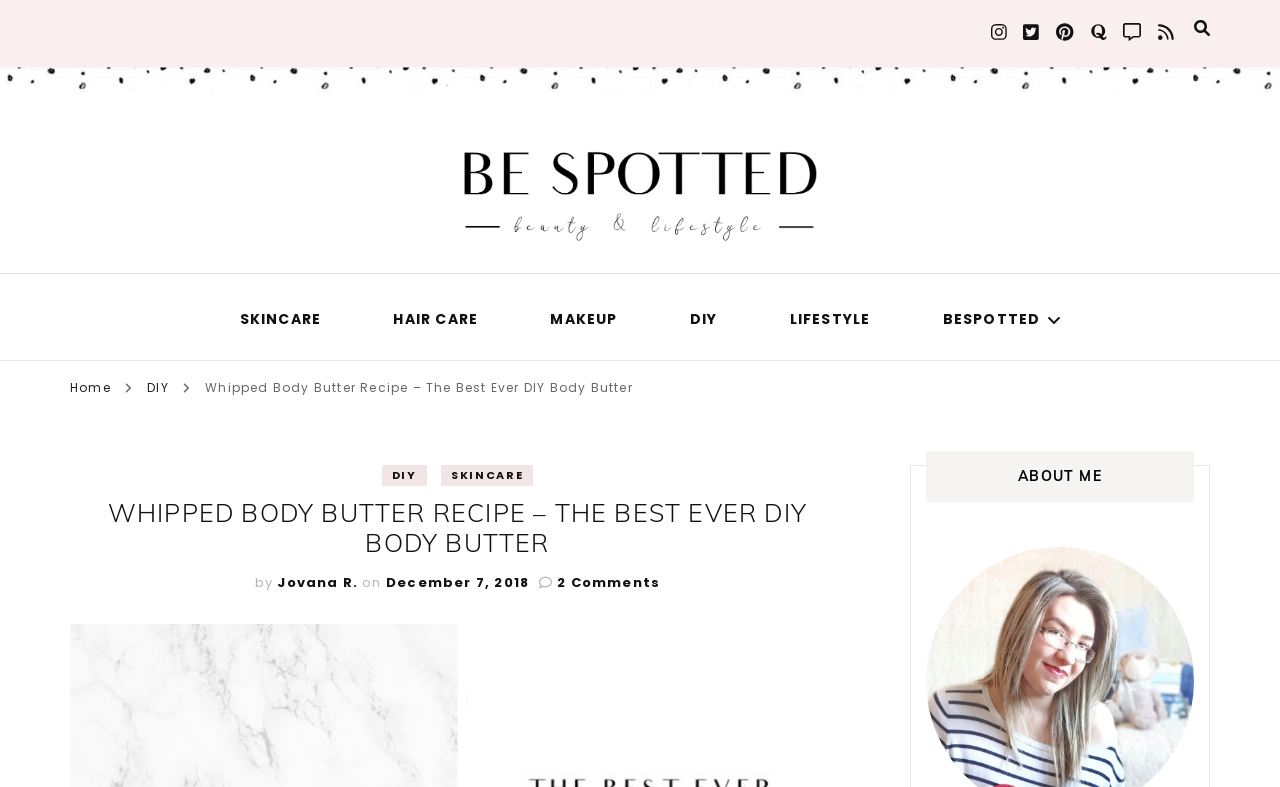Specify the bounding box coordinates of the area to click in order to execute this command: 'search for something'. The coordinates should consist of four float numbers ranging from 0 to 1, and should be formatted as [left, top, right, bottom].

[0.933, 0.025, 0.945, 0.047]